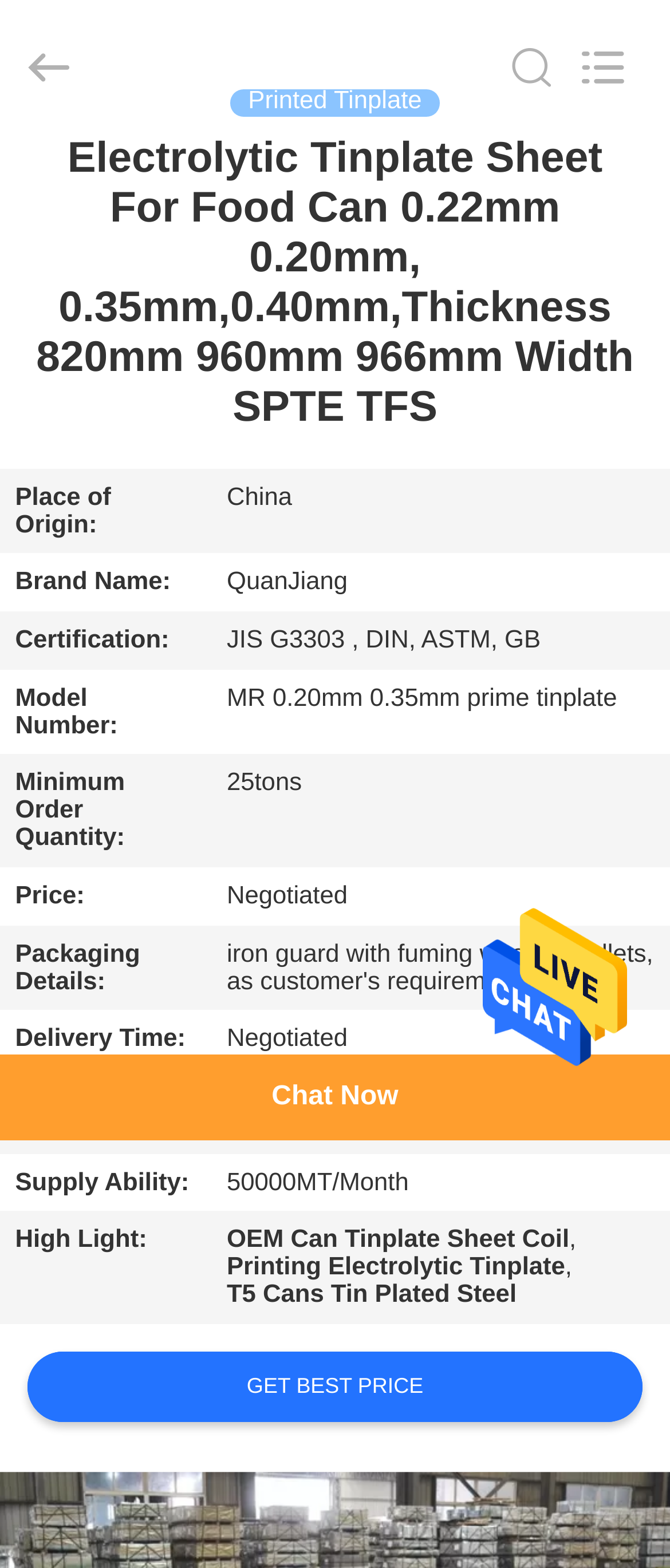Please identify the bounding box coordinates of the area that needs to be clicked to follow this instruction: "Go to HOME page".

[0.0, 0.085, 0.192, 0.116]